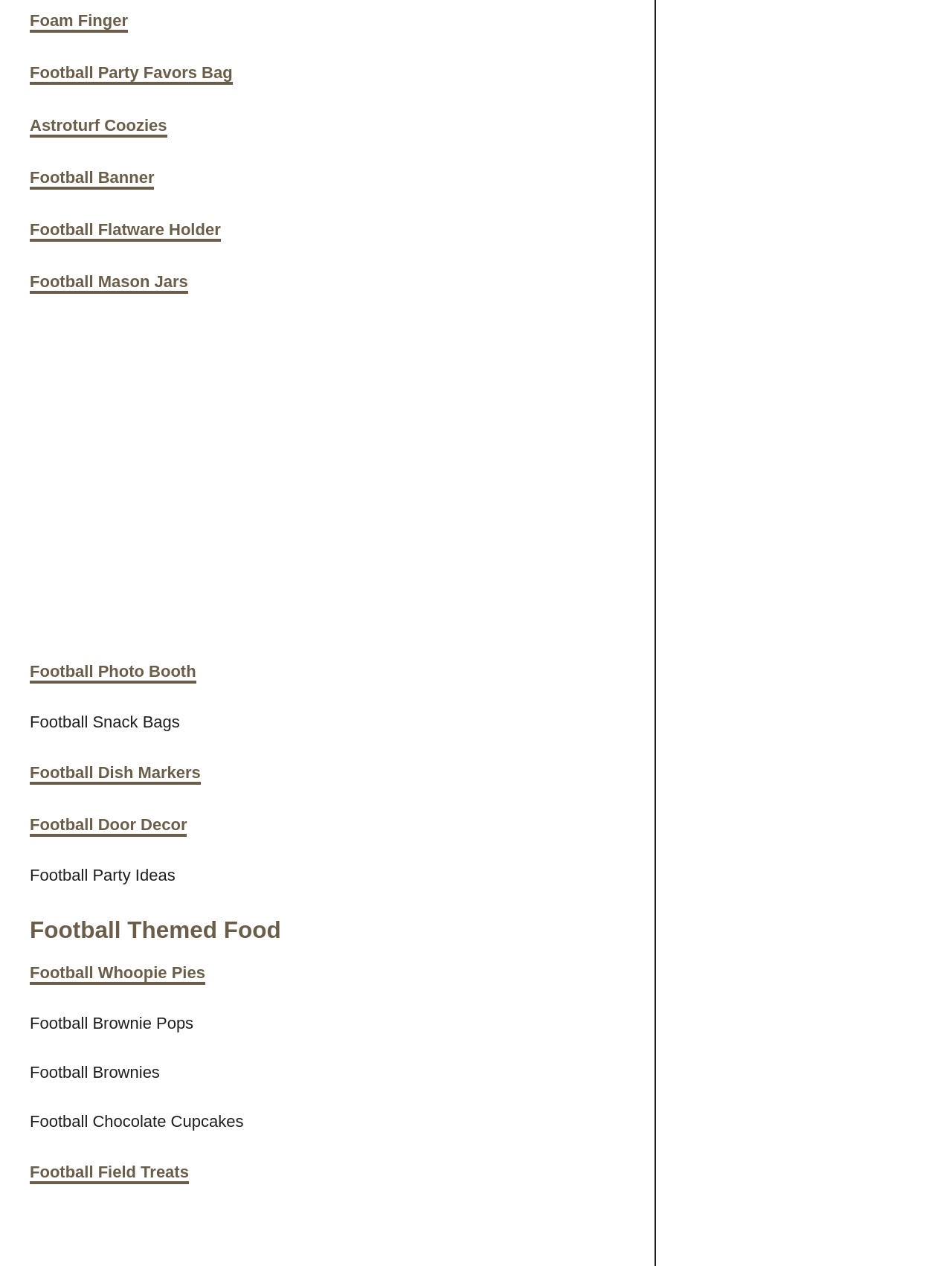Using the provided element description: "Football Party Favors Bag", identify the bounding box coordinates. The coordinates should be four floats between 0 and 1 in the order [left, top, right, bottom].

[0.031, 0.05, 0.244, 0.067]